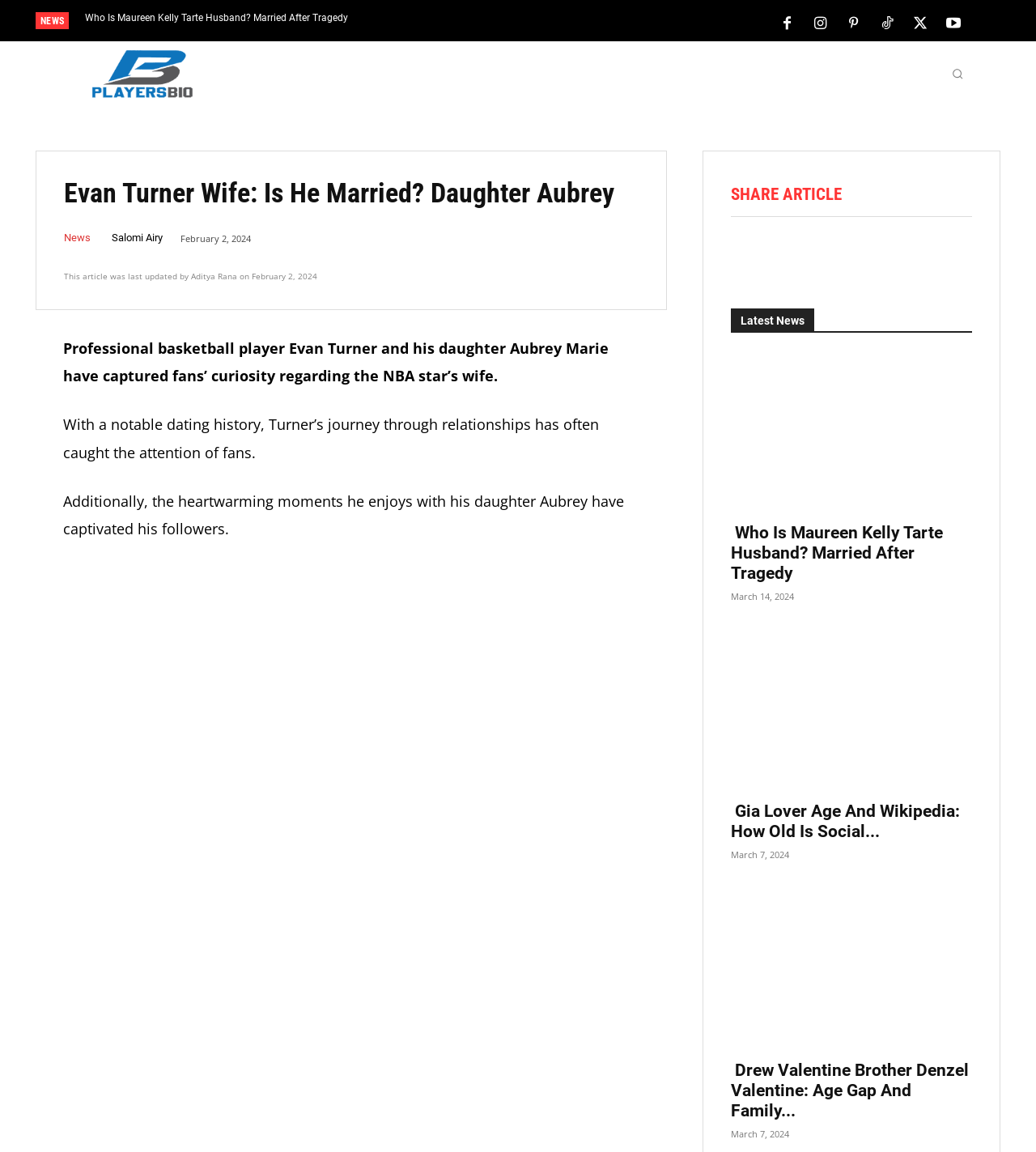What is the name of the website?
Please provide a single word or phrase answer based on the image.

Playersbio